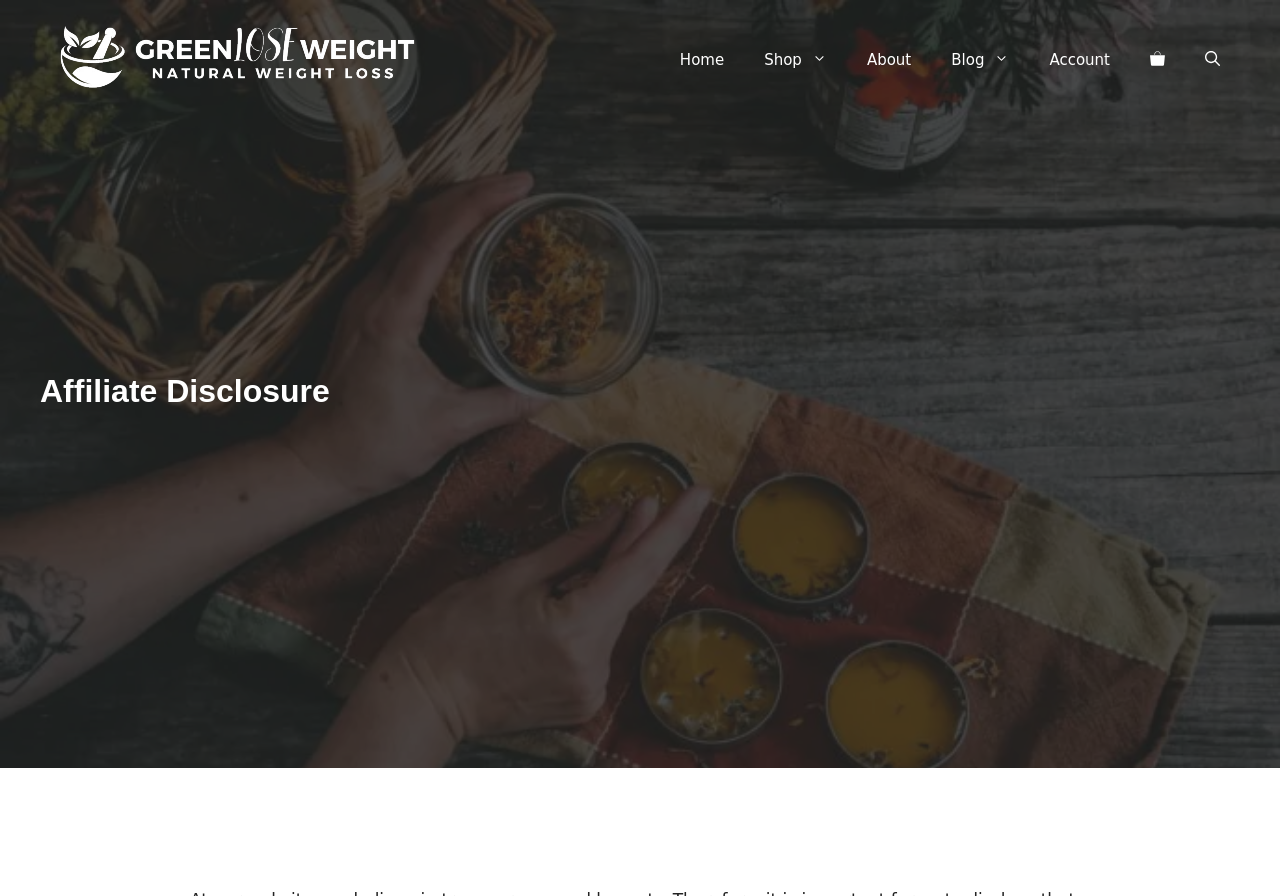What is the name of the website?
Using the visual information, answer the question in a single word or phrase.

Natural Weight Loss Solutions